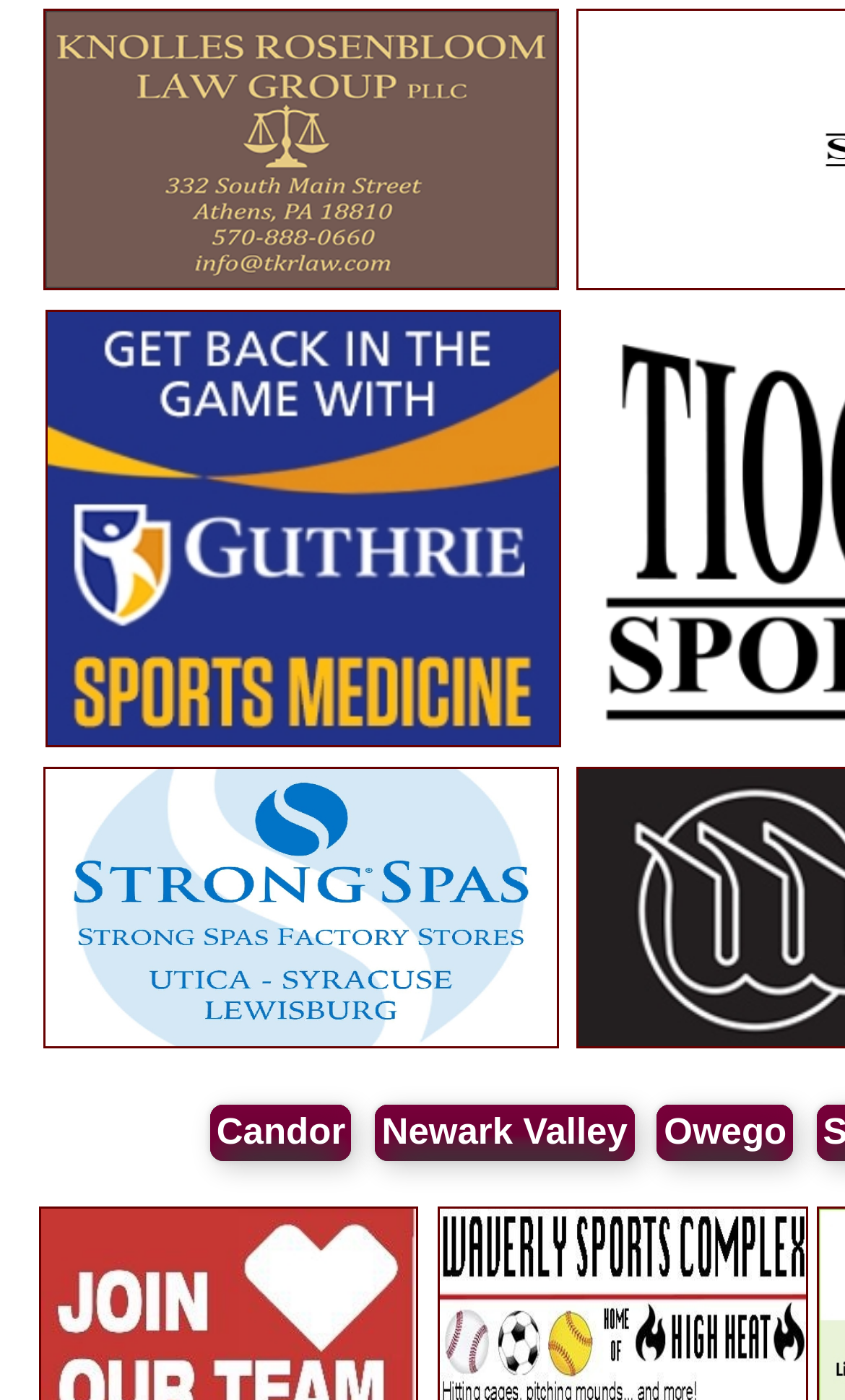Locate the bounding box coordinates for the element described below: "title="GUTHRIE SPORTS MED"". The coordinates must be four float values between 0 and 1, formatted as [left, top, right, bottom].

[0.049, 0.517, 0.669, 0.543]